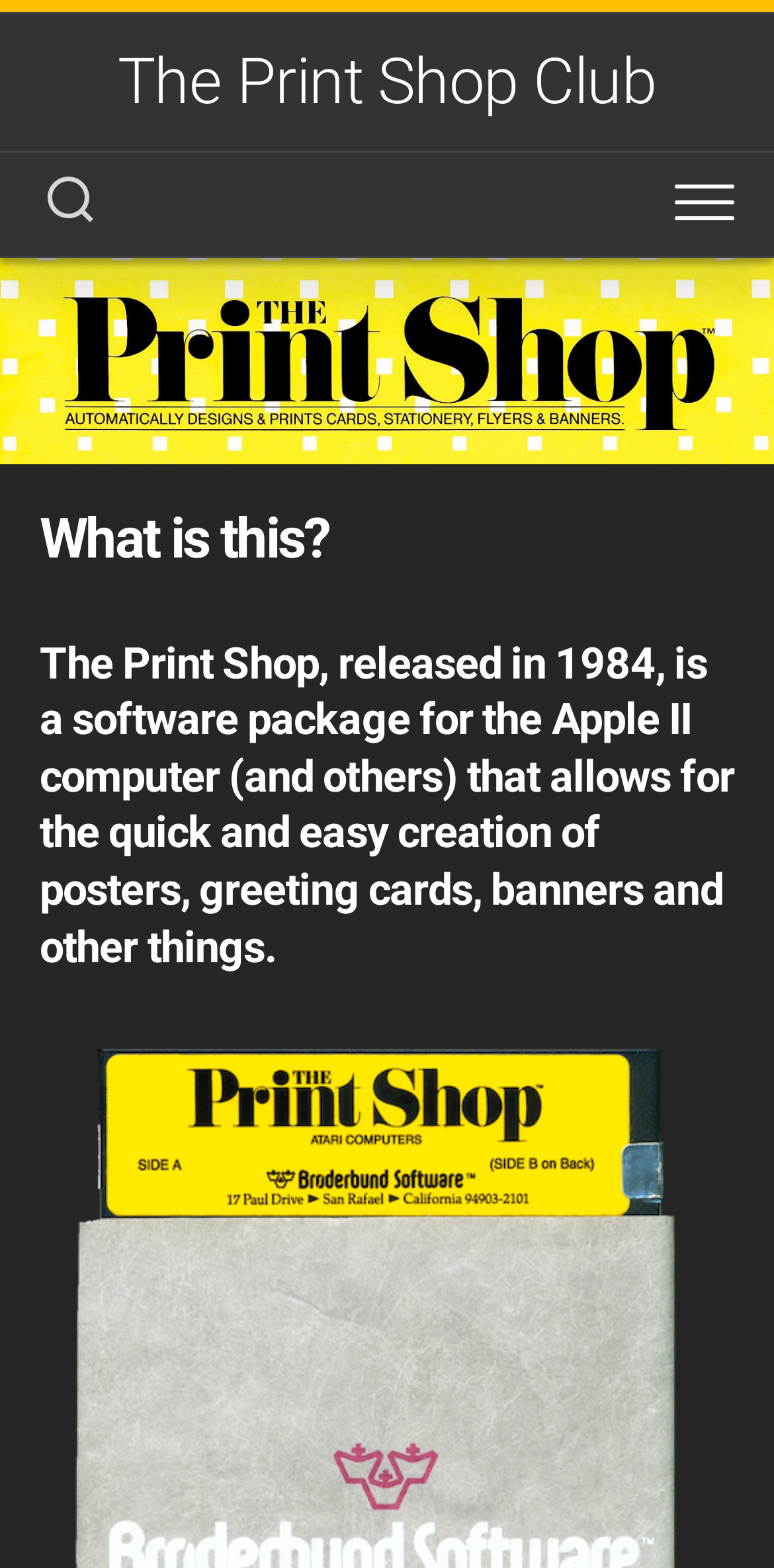From the given element description: "The Print Shop Club", find the bounding box for the UI element. Provide the coordinates as four float numbers between 0 and 1, in the order [left, top, right, bottom].

[0.0, 0.02, 1.0, 0.084]